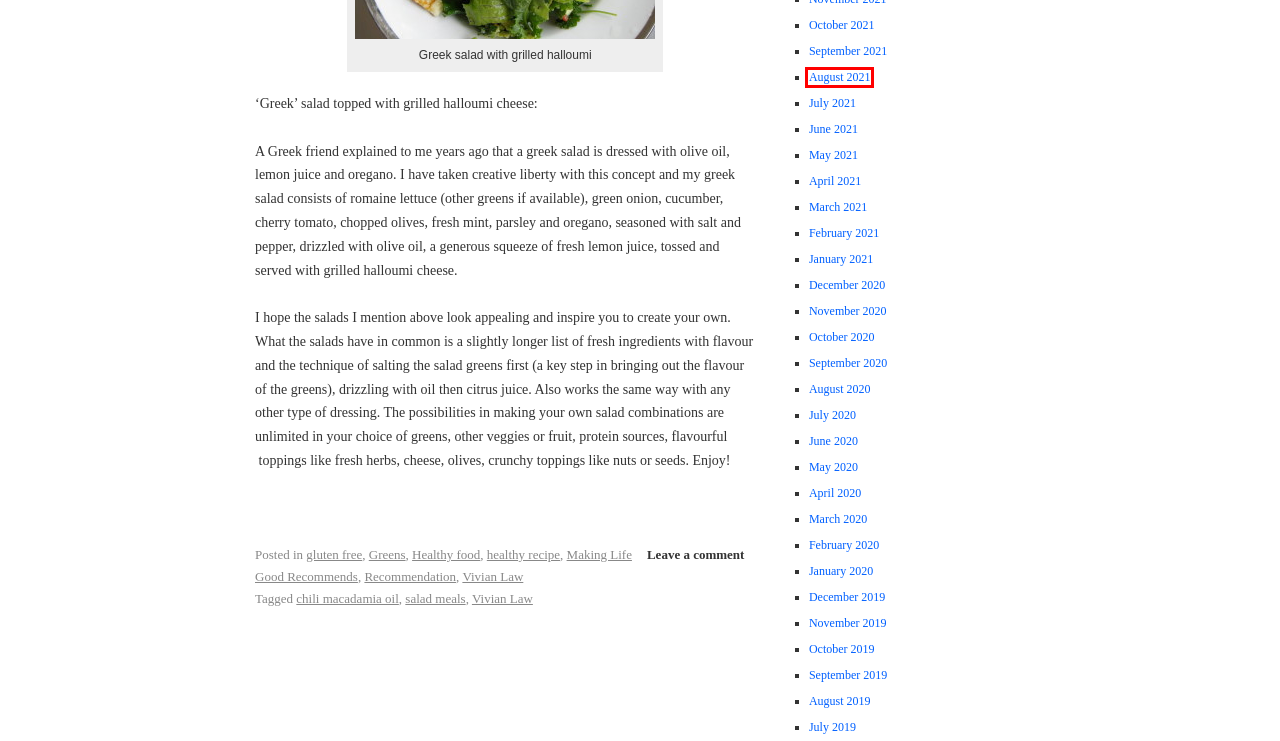Provided is a screenshot of a webpage with a red bounding box around an element. Select the most accurate webpage description for the page that appears after clicking the highlighted element. Here are the candidates:
A. March | 2020 | Vivian Law
B. November | 2020 | Vivian Law
C. Greens | Vivian Law
D. August | 2021 | Vivian Law
E. May | 2021 | Vivian Law
F. December | 2020 | Vivian Law
G. July | 2019 | Vivian Law
H. August | 2019 | Vivian Law

D